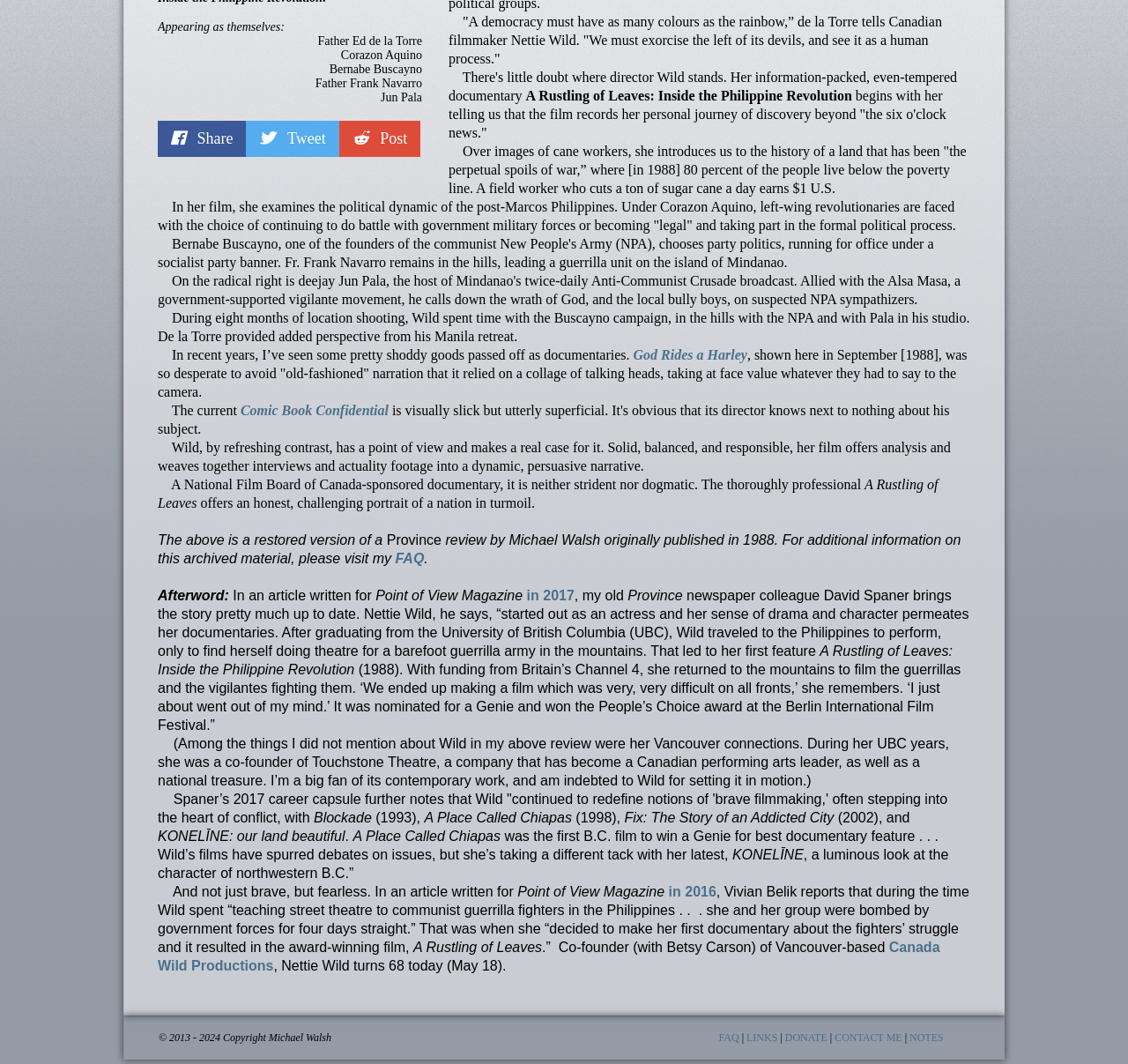Identify the bounding box coordinates for the UI element described as follows: "LINKS". Ensure the coordinates are four float numbers between 0 and 1, formatted as [left, top, right, bottom].

[0.662, 0.969, 0.689, 0.981]